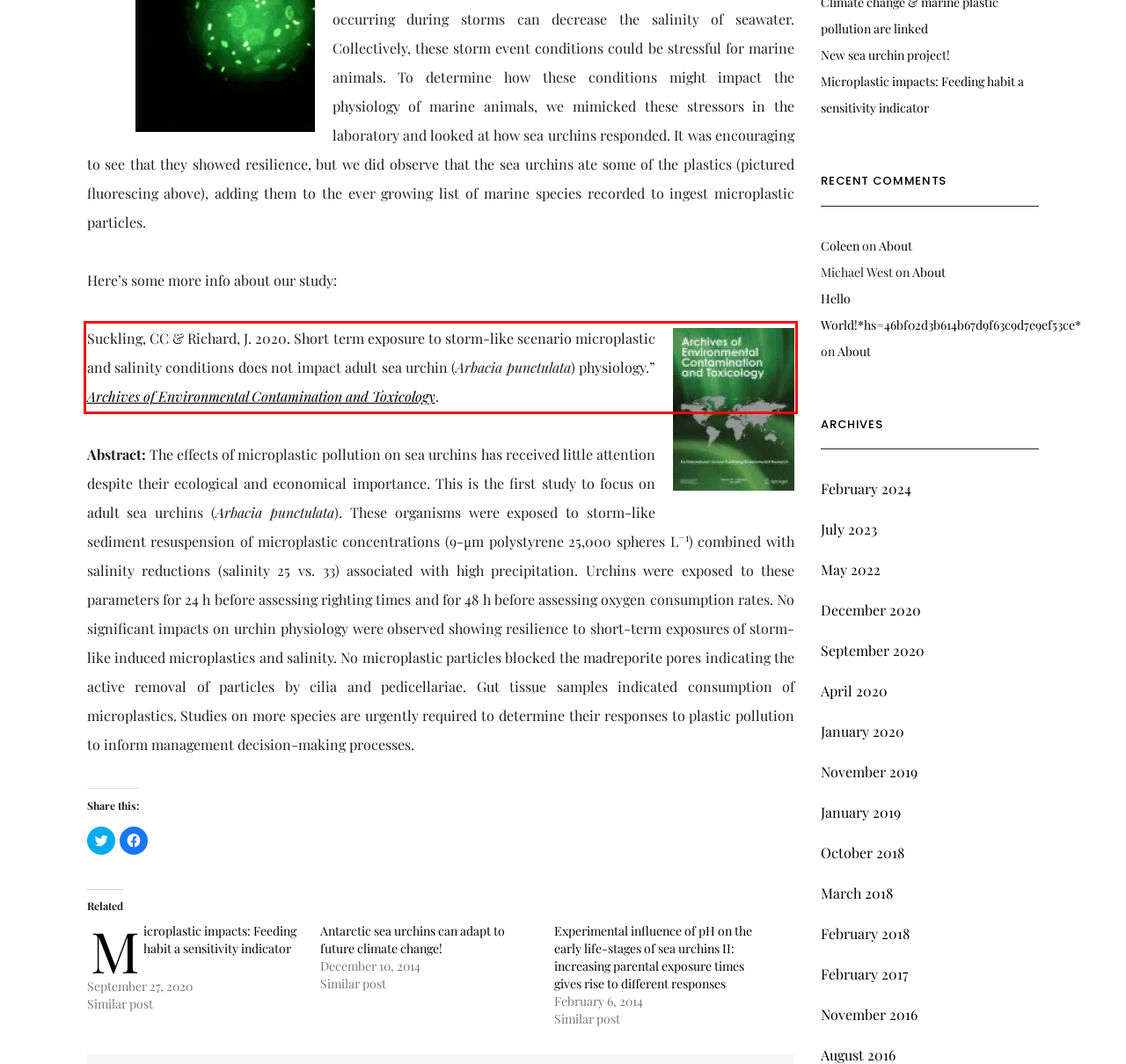Observe the screenshot of the webpage, locate the red bounding box, and extract the text content within it.

Suckling, CC & Richard, J. 2020. Short term exposure to storm-like scenario microplastic and salinity conditions does not impact adult sea urchin (Arbacia punctulata) physiology.” Archives of Environmental Contamination and Toxicology.